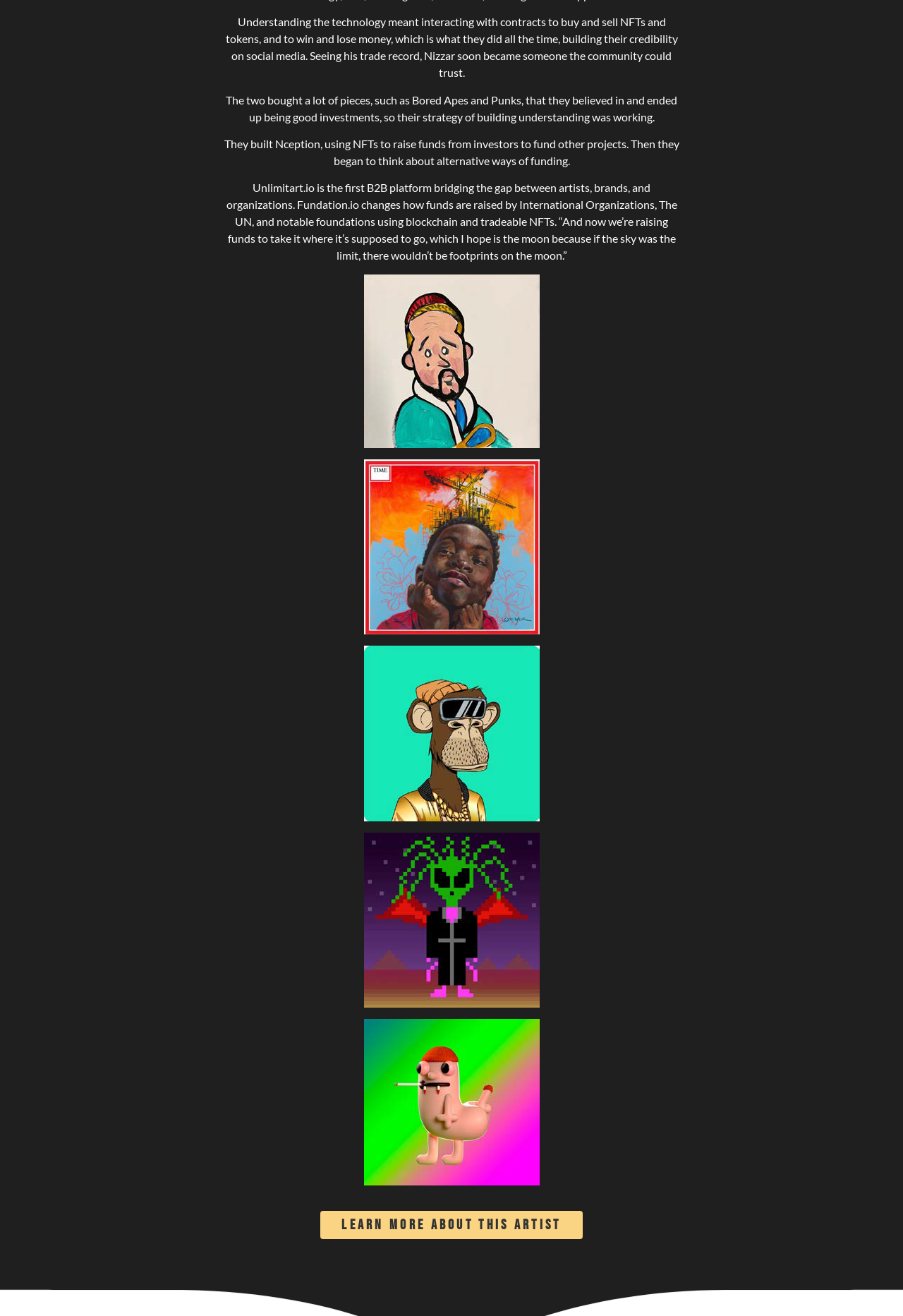What is Nception used for?
Using the picture, provide a one-word or short phrase answer.

Raising funds